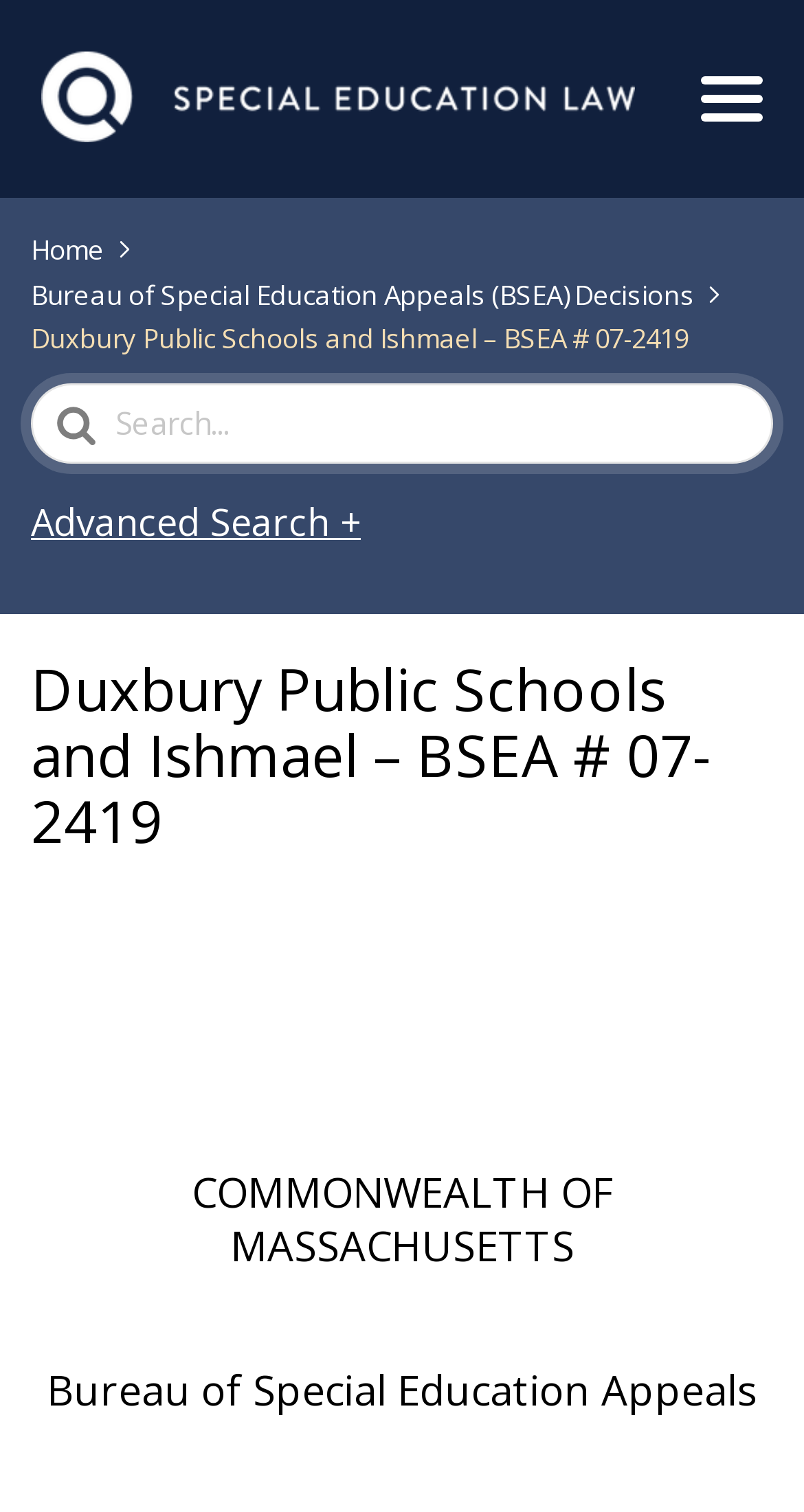What is the name of the school in the decision?
Please give a detailed answer to the question using the information shown in the image.

By looking at the webpage, I can see that the decision is about Duxbury Public Schools and Ishmael, and the name of the school is mentioned in the title of the decision.